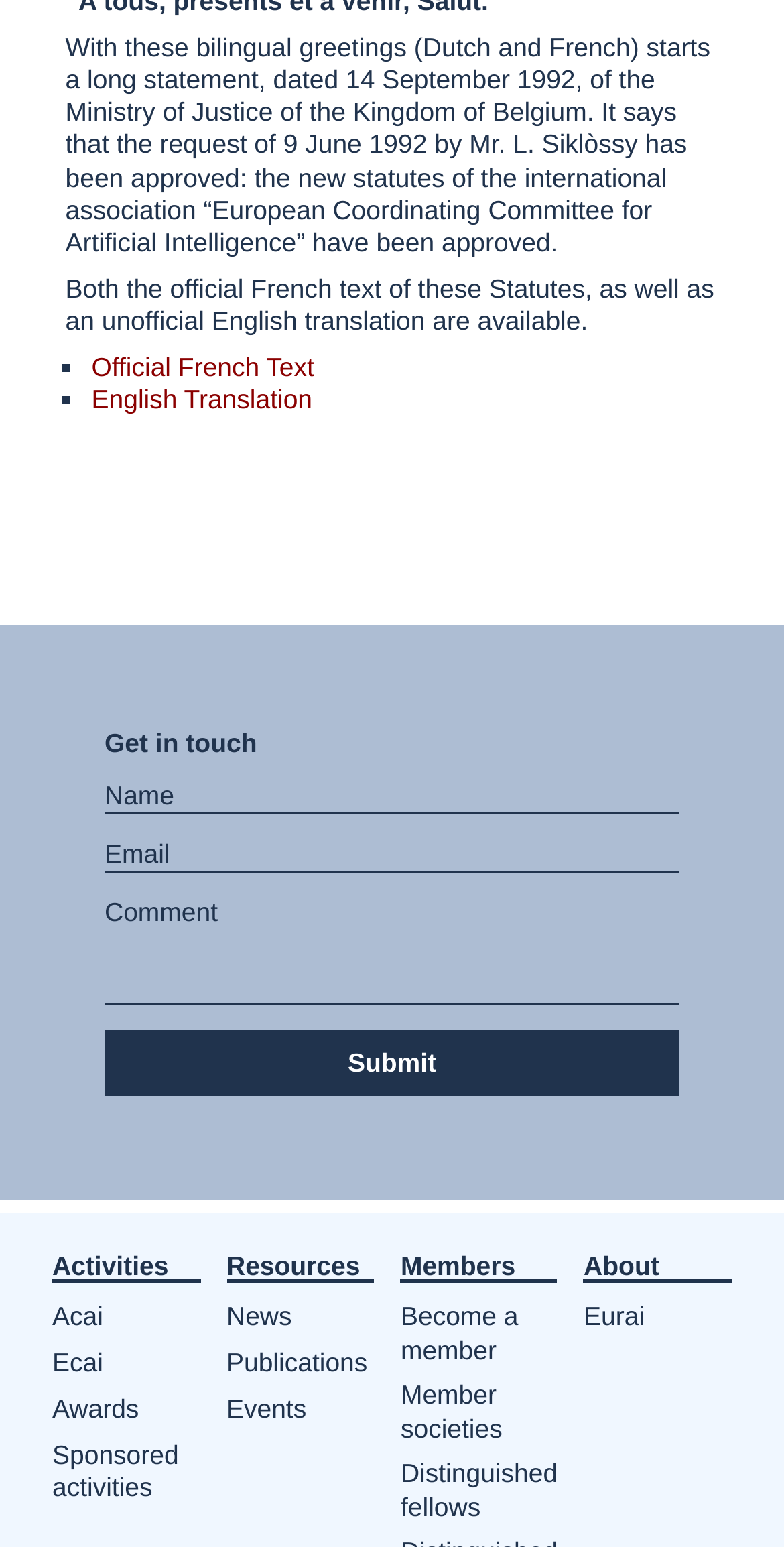Locate the bounding box coordinates of the area to click to fulfill this instruction: "Click on Official French Text". The bounding box should be presented as four float numbers between 0 and 1, in the order [left, top, right, bottom].

[0.117, 0.227, 0.401, 0.247]